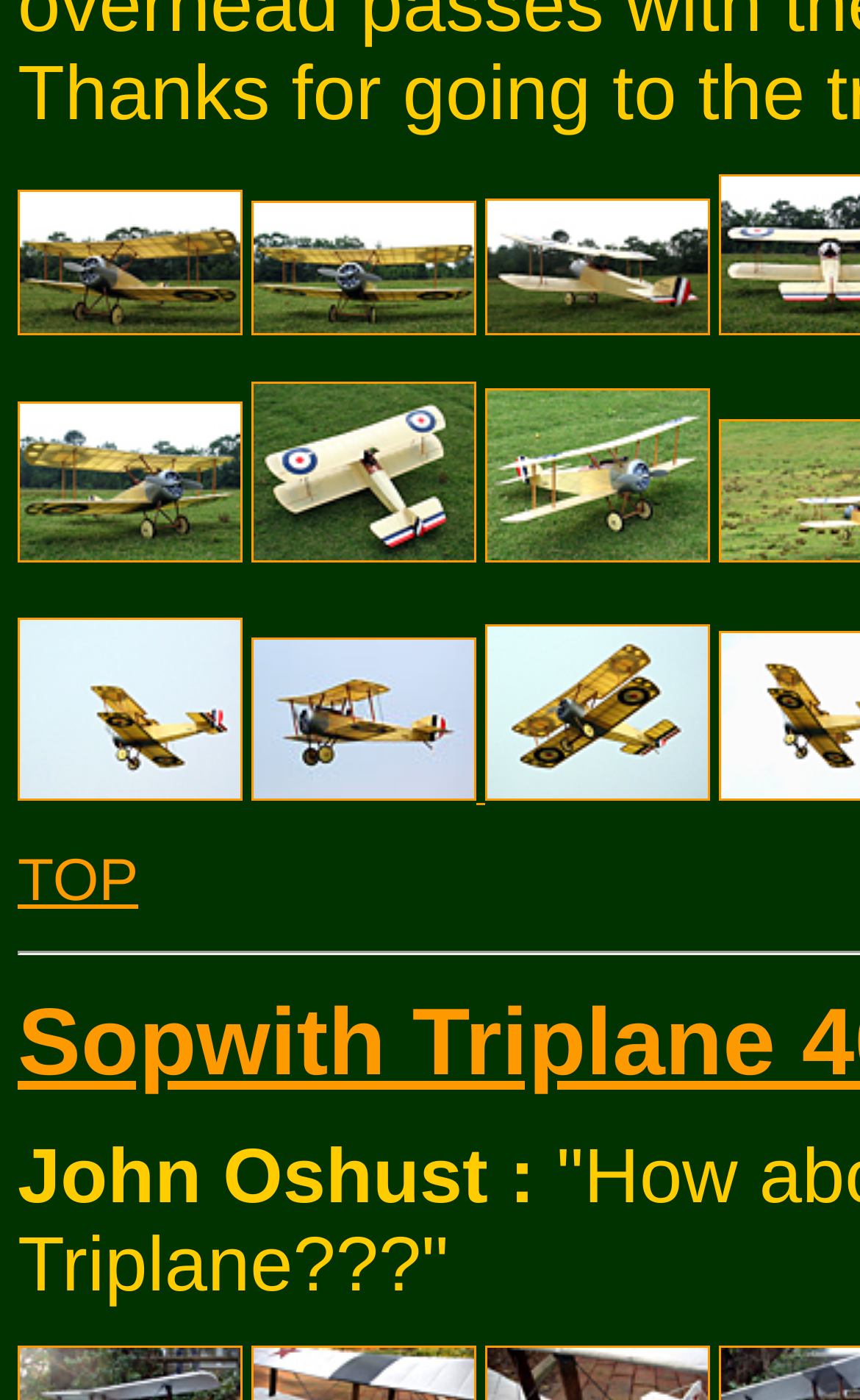Where is the link to the top of the page located?
Look at the image and respond with a single word or a short phrase.

Top-left